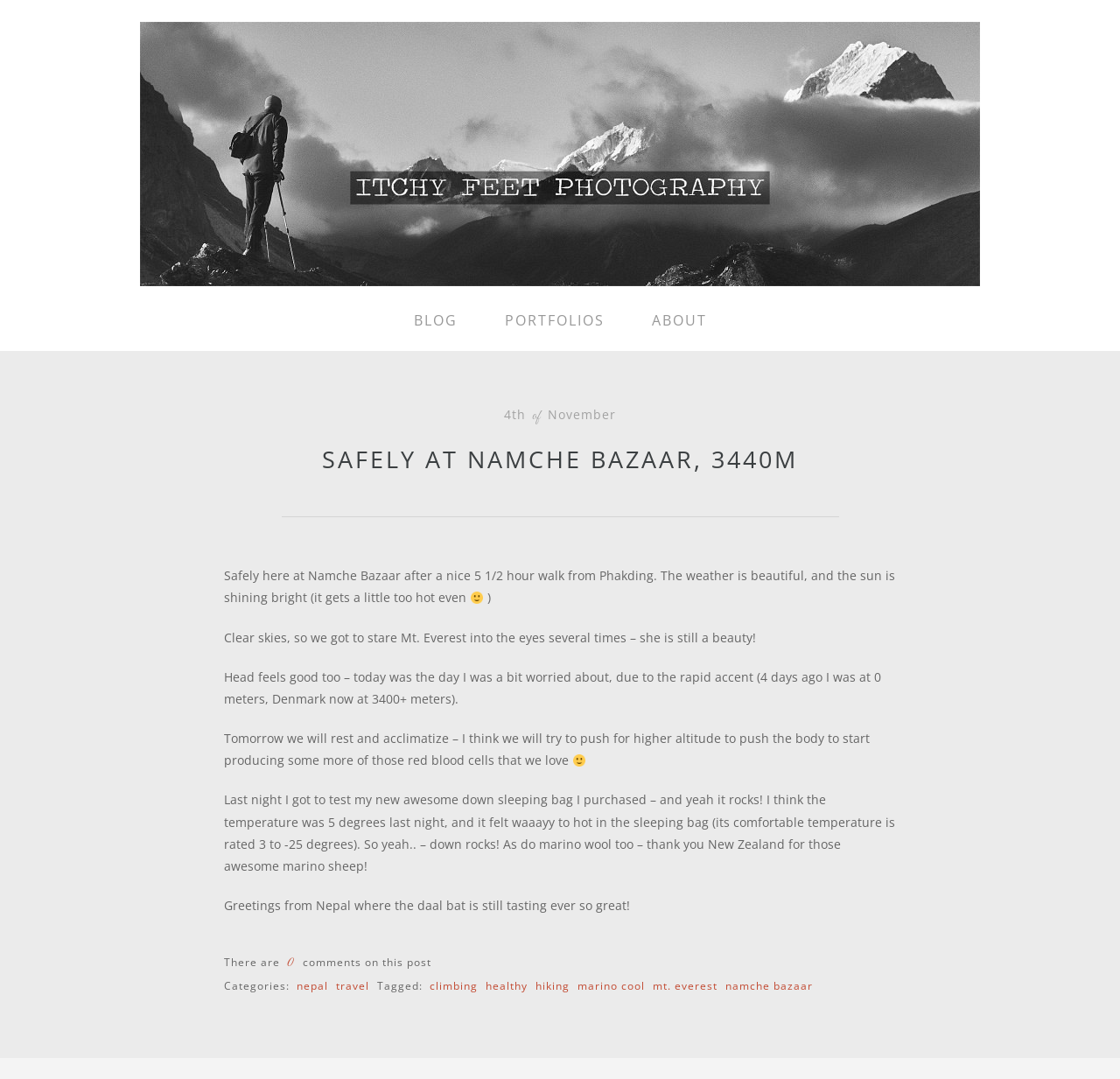Highlight the bounding box coordinates of the element that should be clicked to carry out the following instruction: "View the comments on this post". The coordinates must be given as four float numbers ranging from 0 to 1, i.e., [left, top, right, bottom].

[0.255, 0.868, 0.265, 0.901]